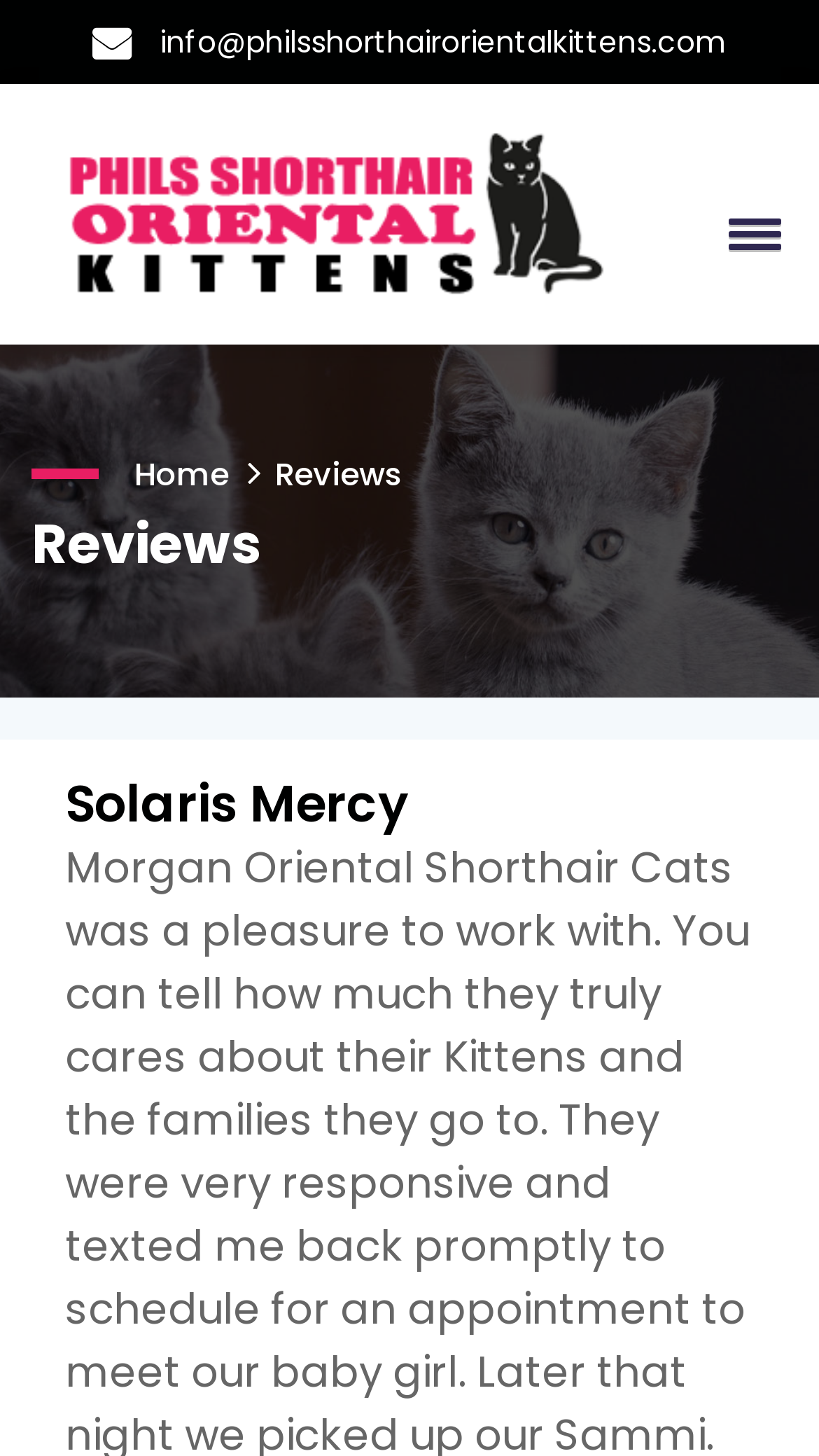How many navigation links are there?
With the help of the image, please provide a detailed response to the question.

I counted the number of link elements with text content, excluding the email link, and found two links: 'Home' and 'Reviews'.